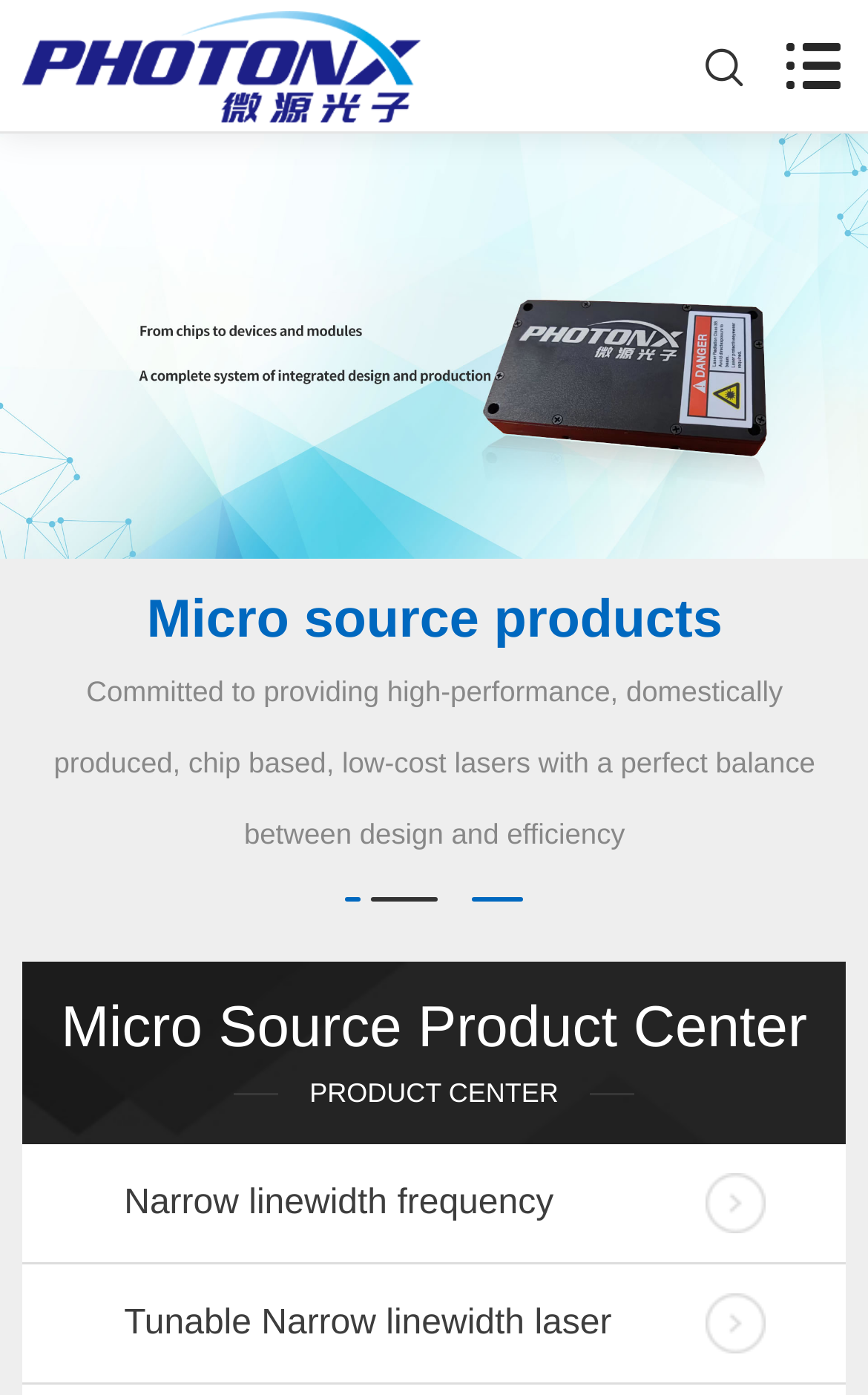Give a comprehensive overview of the webpage, including key elements.

The webpage is about Weiyuan Photonics (Shenzhen) Technology Co., Ltd. At the top-left corner, there is a link and an image, which are likely a logo or a banner. Below this, there is a large banner image that spans the entire width of the page.

In the middle section of the page, there are two blocks of text. The first block, located on the left, has the title "Micro source products" and a brief description that reads, "Committed to providing high-performance, domestically produced, chip-based, low-cost lasers with a perfect balance between design and efficiency."

To the right of this text, there is a section with a title "Micro Source Product Center" and a subtitle "PRODUCT CENTER". Below this, there are two links: "Narrow linewidth frequency stabilized laser" and "Tunable Narrow linewidth laser", which are likely product categories or specific products offered by the company.